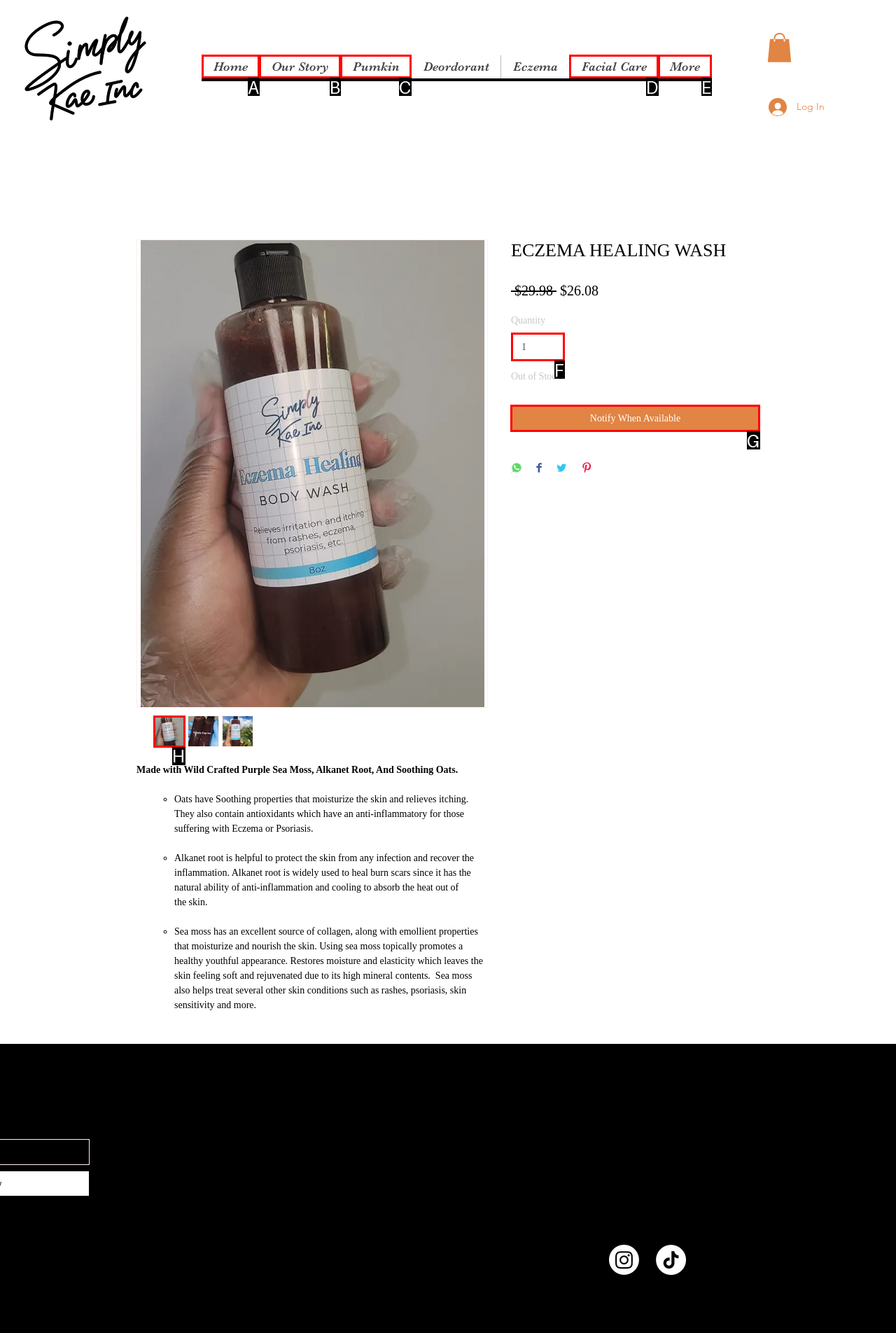Choose the UI element to click on to achieve this task: Click the Notify When Available button. Reply with the letter representing the selected element.

G